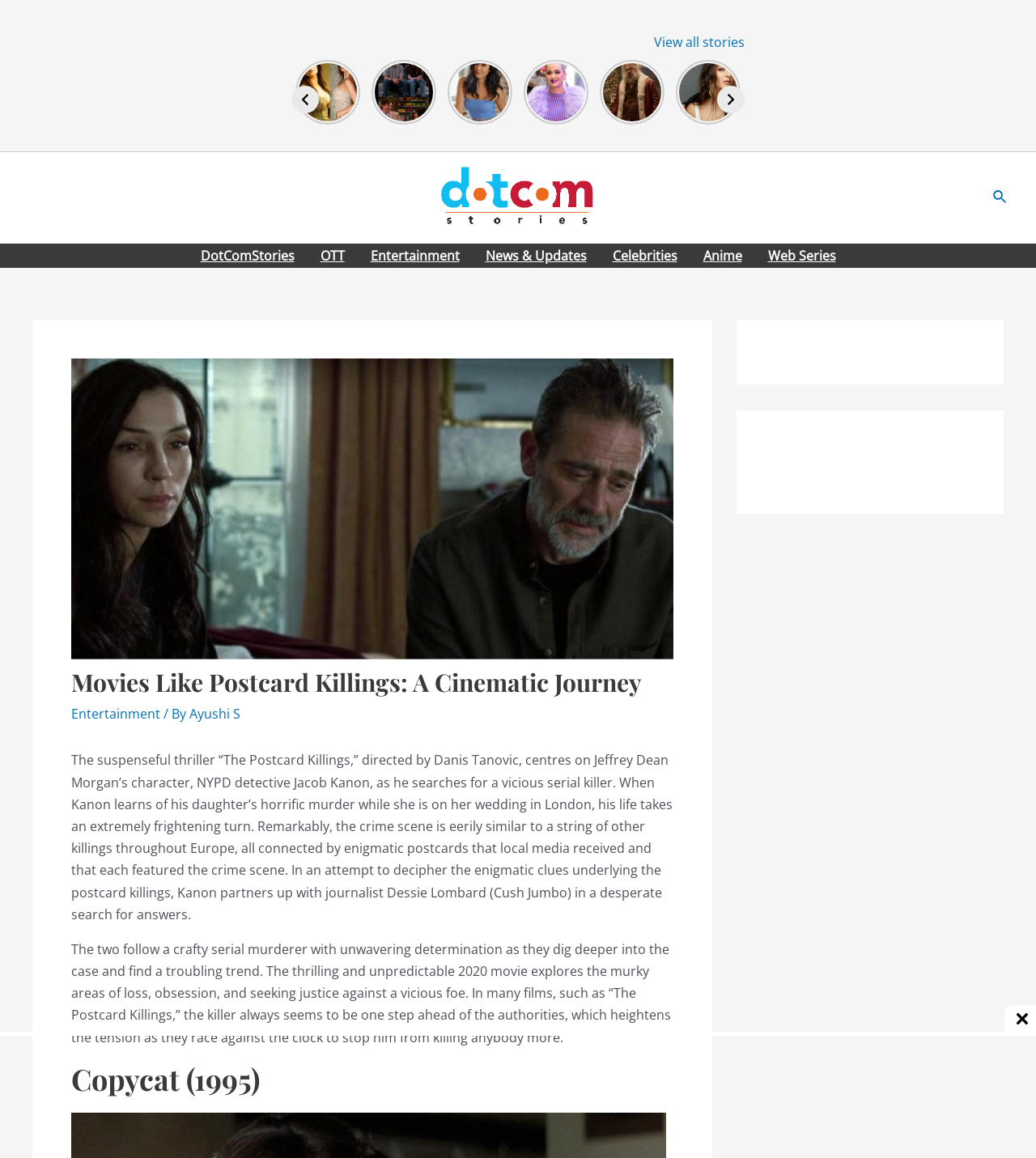Please provide the bounding box coordinates for the element that needs to be clicked to perform the instruction: "Read about movies like Postcard Killings". The coordinates must consist of four float numbers between 0 and 1, formatted as [left, top, right, bottom].

[0.069, 0.577, 0.65, 0.602]